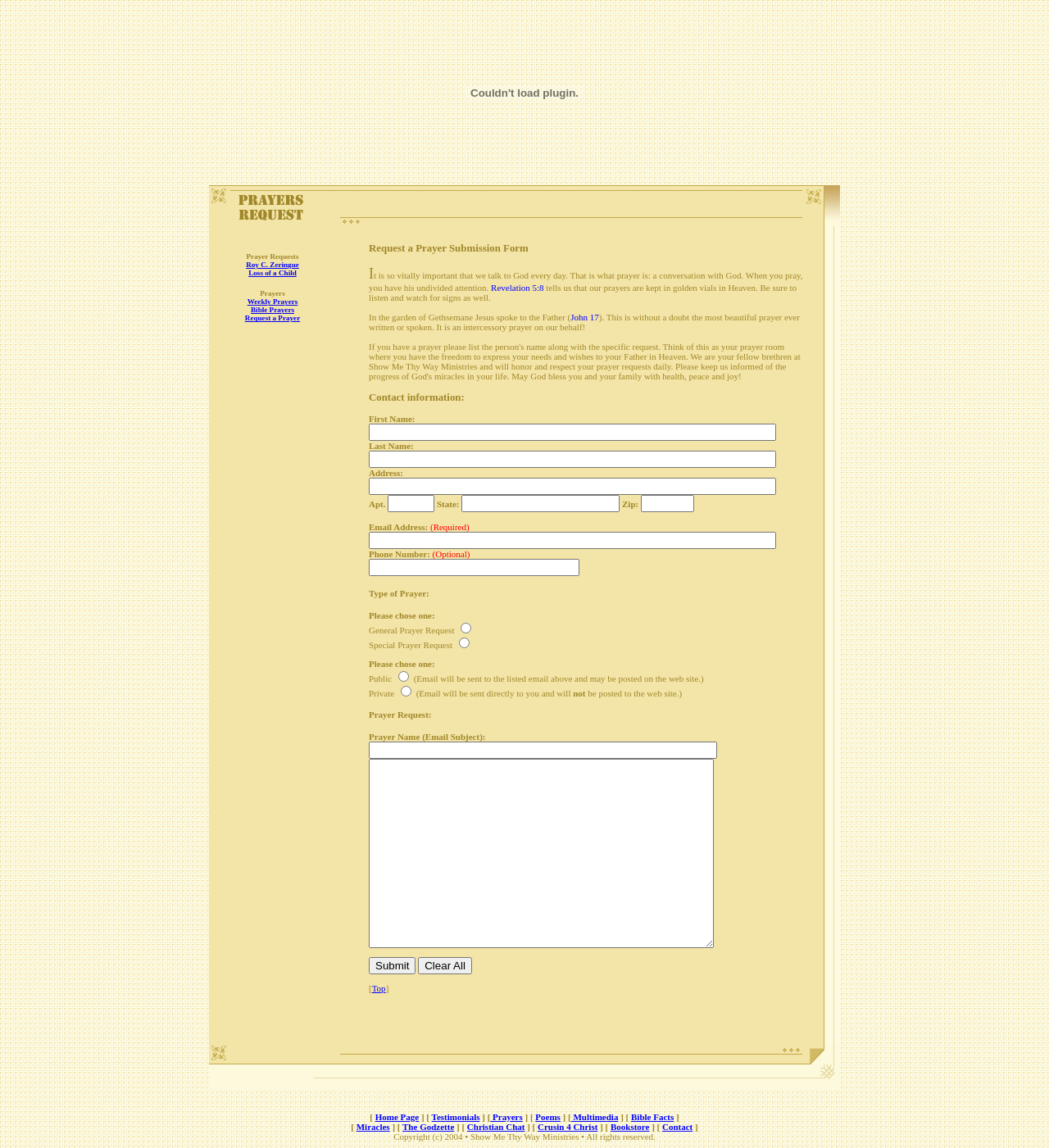Answer the following query concisely with a single word or phrase:
What is the purpose of this webpage?

Request a Prayer